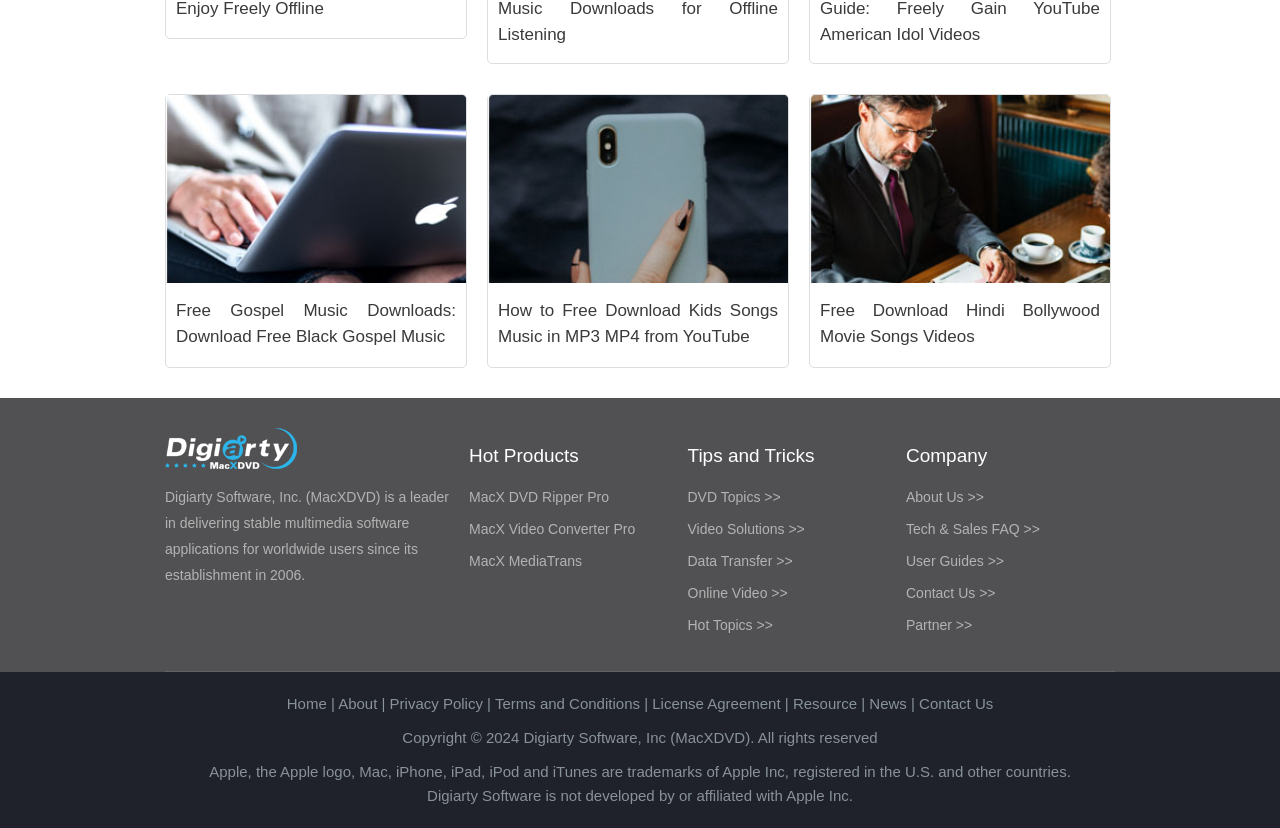Find the bounding box coordinates of the clickable area that will achieve the following instruction: "Get video conversion solutions".

[0.366, 0.629, 0.496, 0.648]